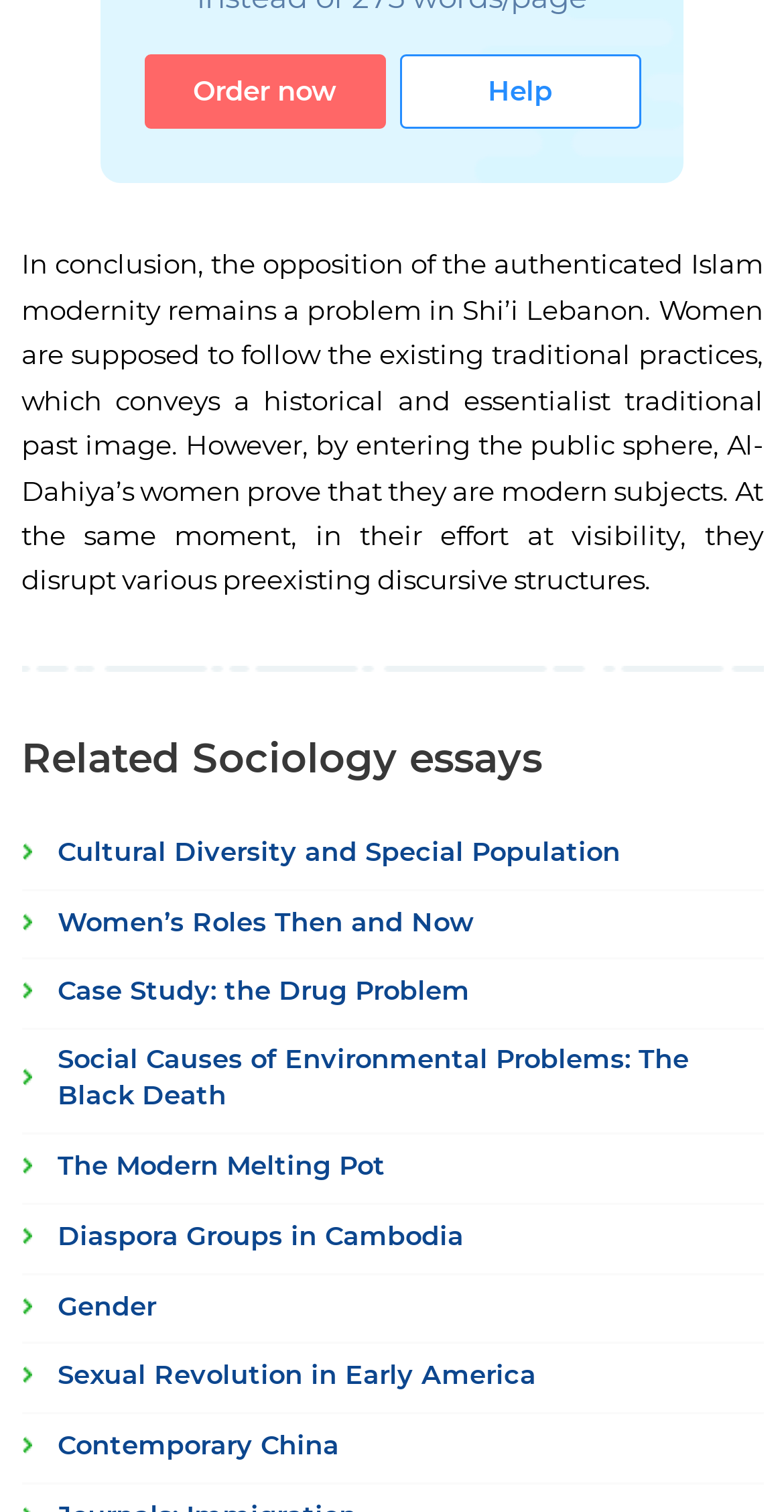Predict the bounding box for the UI component with the following description: "Cultural Diversity and Special Population".

[0.027, 0.553, 0.791, 0.577]